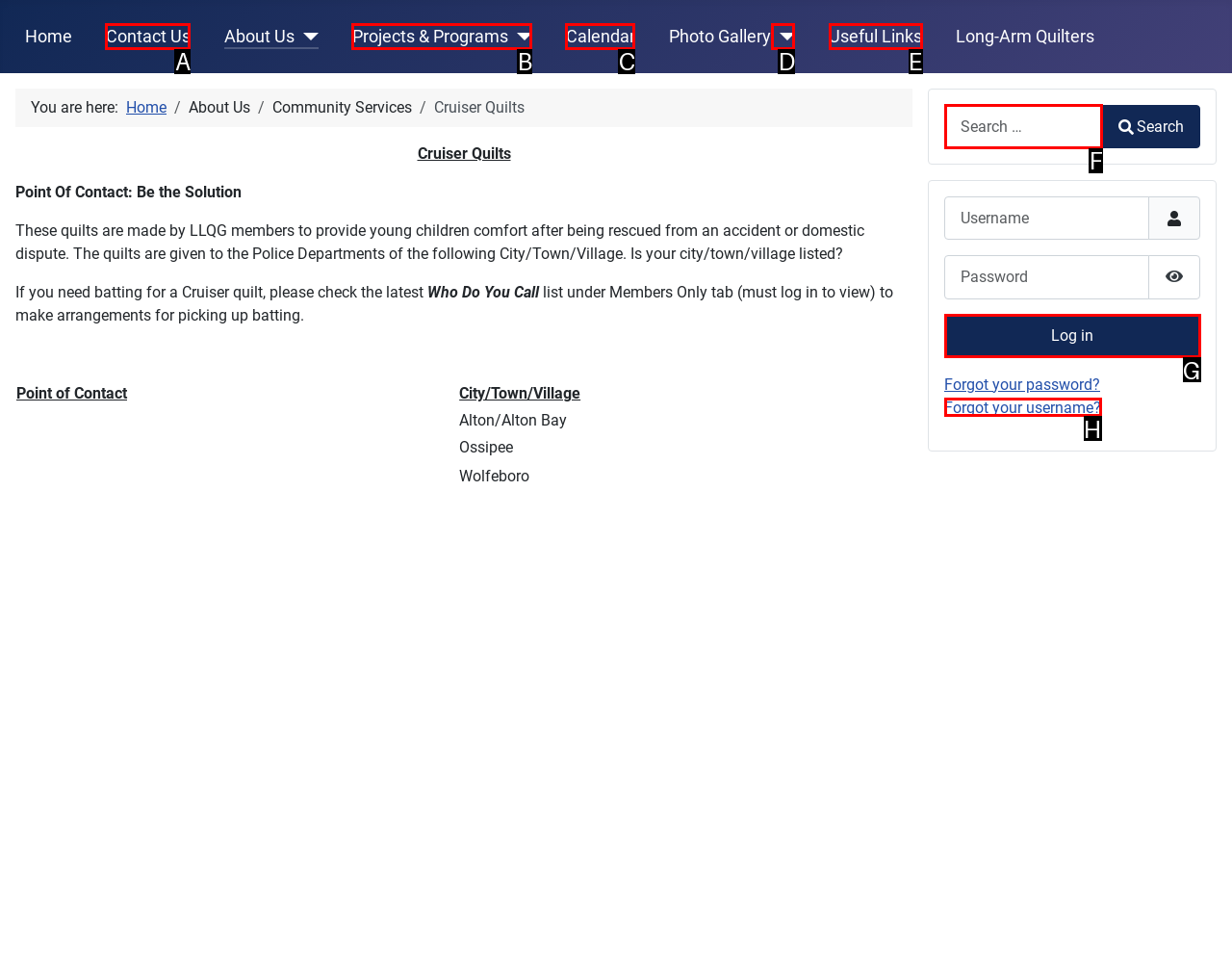Assess the description: parent_node: Search name="q" placeholder="Search …" and select the option that matches. Provide the letter of the chosen option directly from the given choices.

F